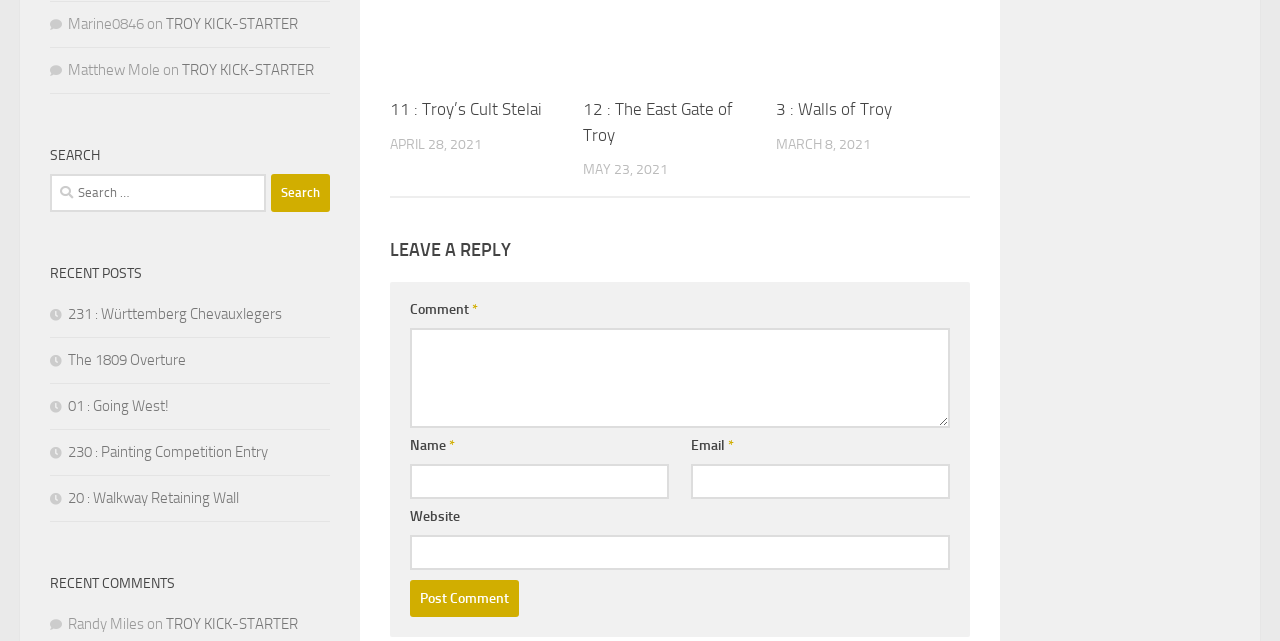What is the label of the first textbox in the comment section?
Using the visual information from the image, give a one-word or short-phrase answer.

Comment *